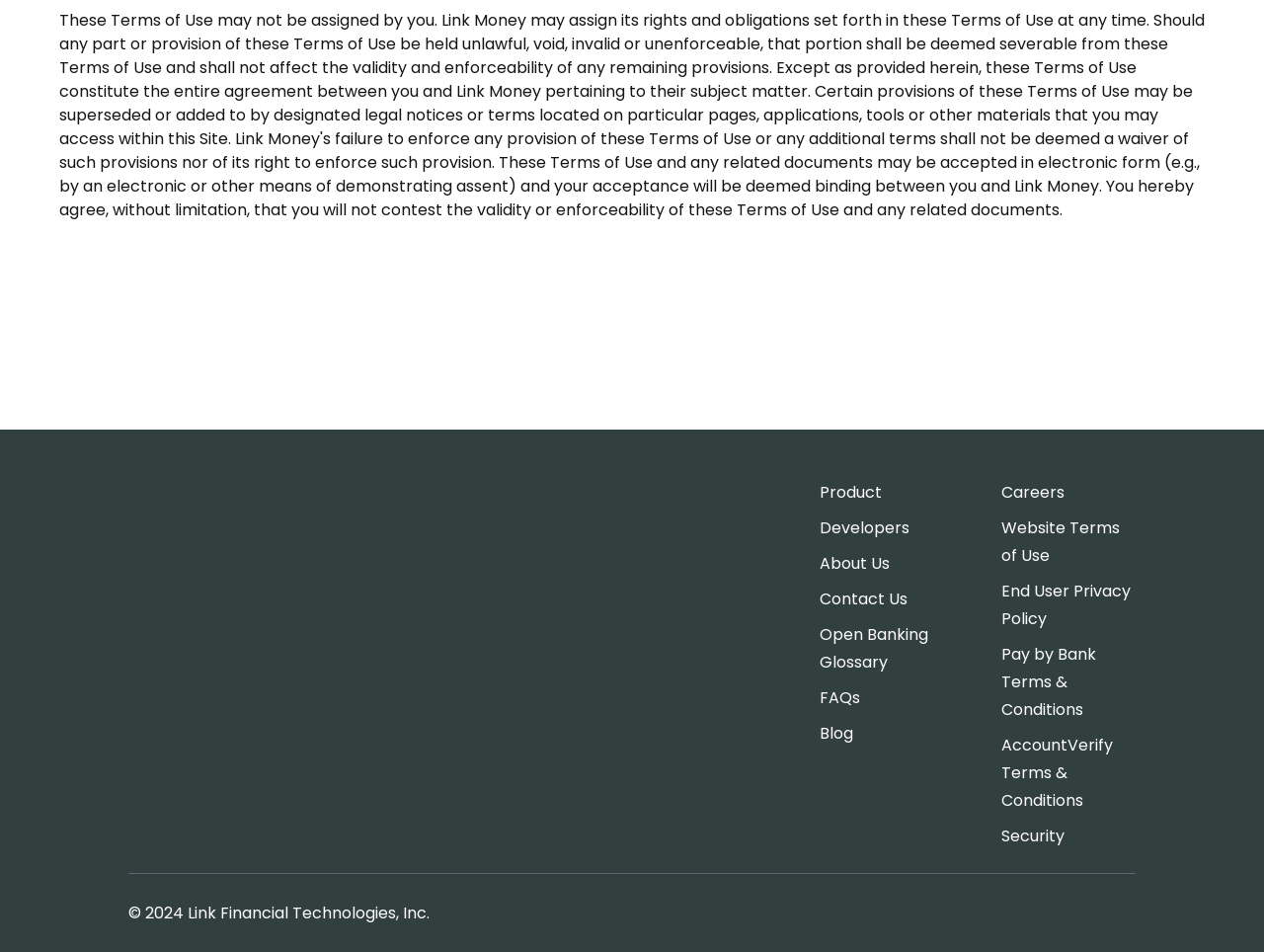Please find the bounding box coordinates in the format (top-left x, top-left y, bottom-right x, bottom-right y) for the given element description. Ensure the coordinates are floating point numbers between 0 and 1. Description: AccountVerify Terms & Conditions

[0.792, 0.769, 0.898, 0.856]